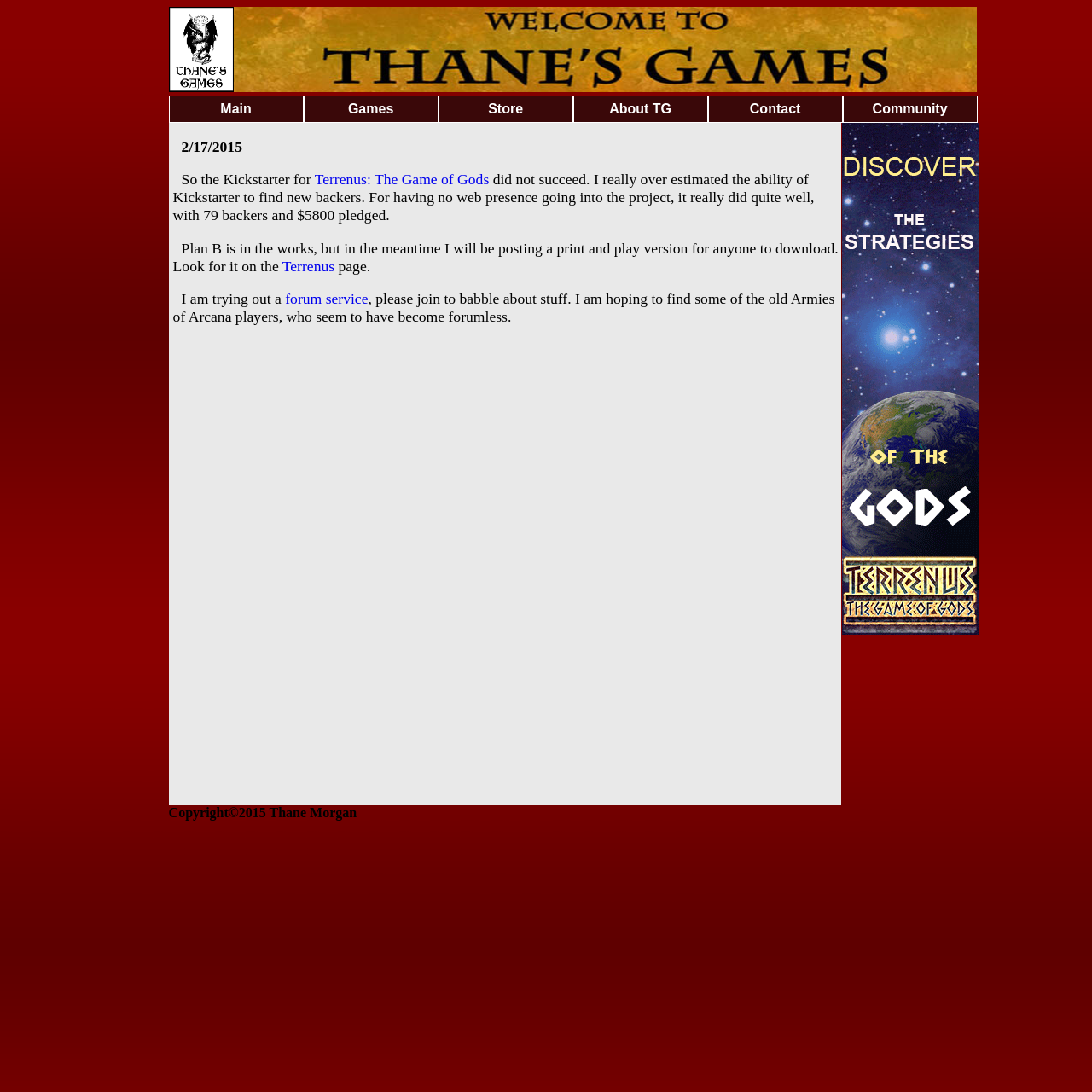What is the date mentioned on the webpage?
Analyze the image and deliver a detailed answer to the question.

I found the date '2/17/2015' on the webpage, which is mentioned in a StaticText element with bounding box coordinates [0.166, 0.126, 0.222, 0.142].